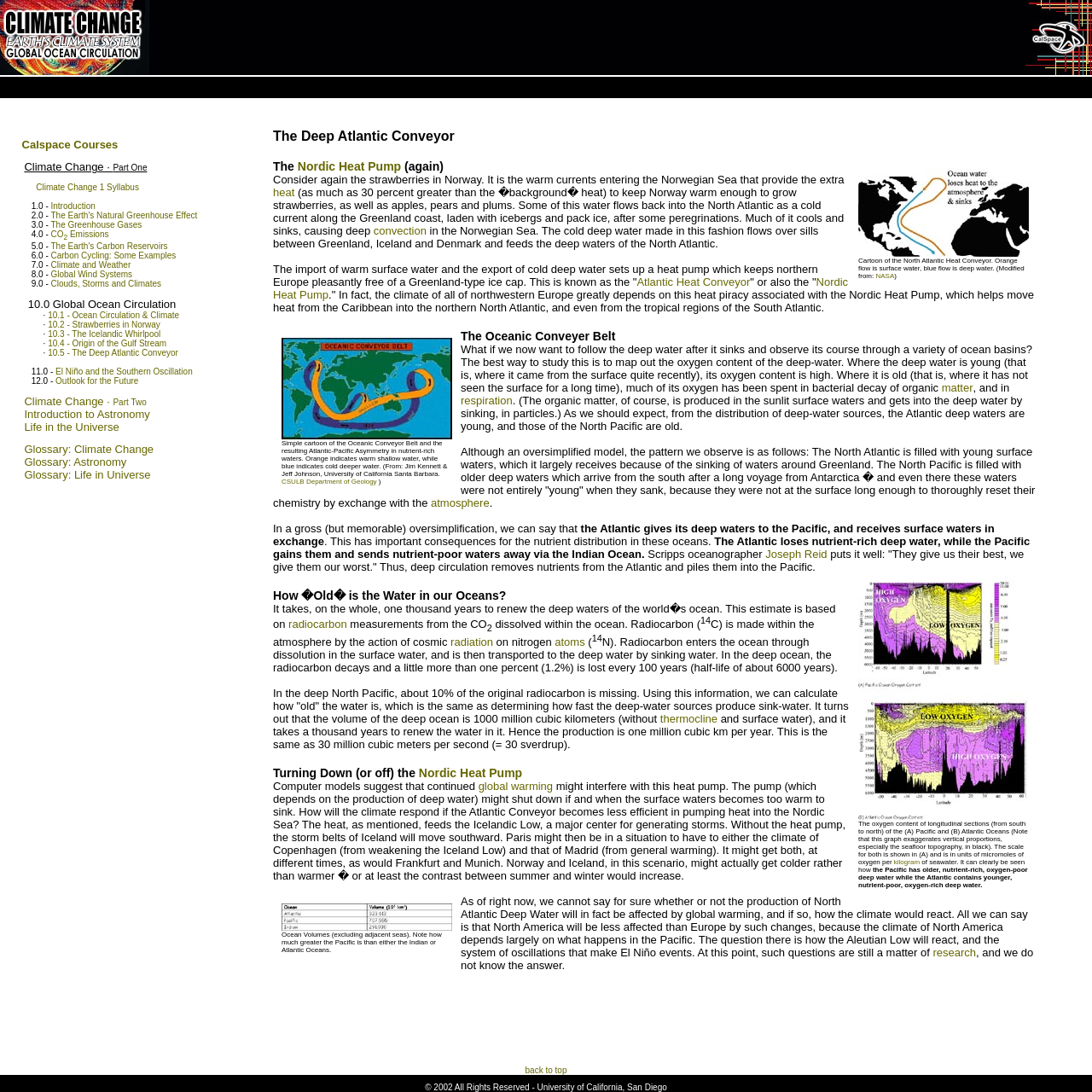Respond to the question below with a single word or phrase:
How many sections are there in the Climate Change course?

12